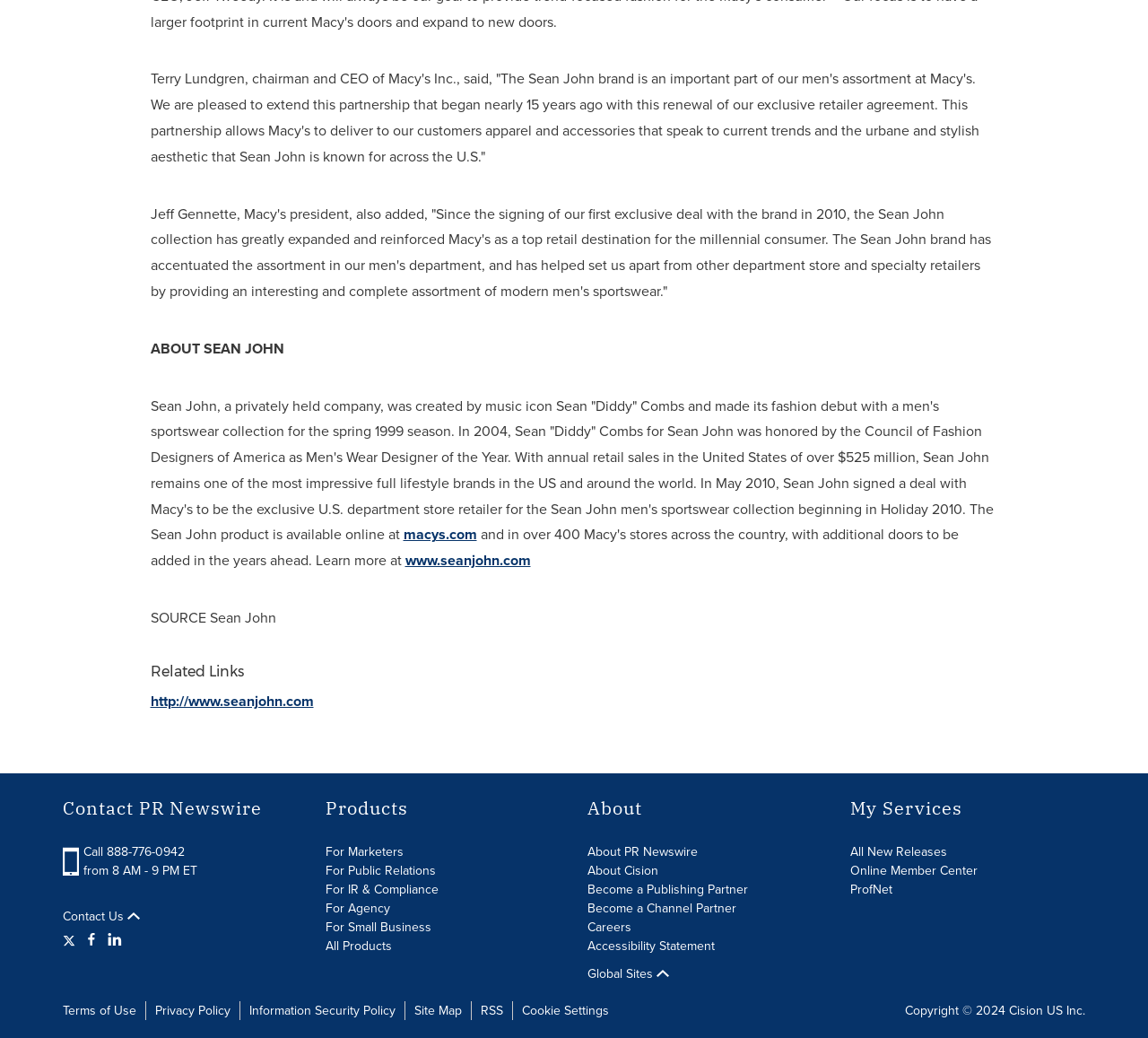Find the bounding box coordinates of the area that needs to be clicked in order to achieve the following instruction: "Check the related links". The coordinates should be specified as four float numbers between 0 and 1, i.e., [left, top, right, bottom].

[0.131, 0.639, 0.869, 0.655]